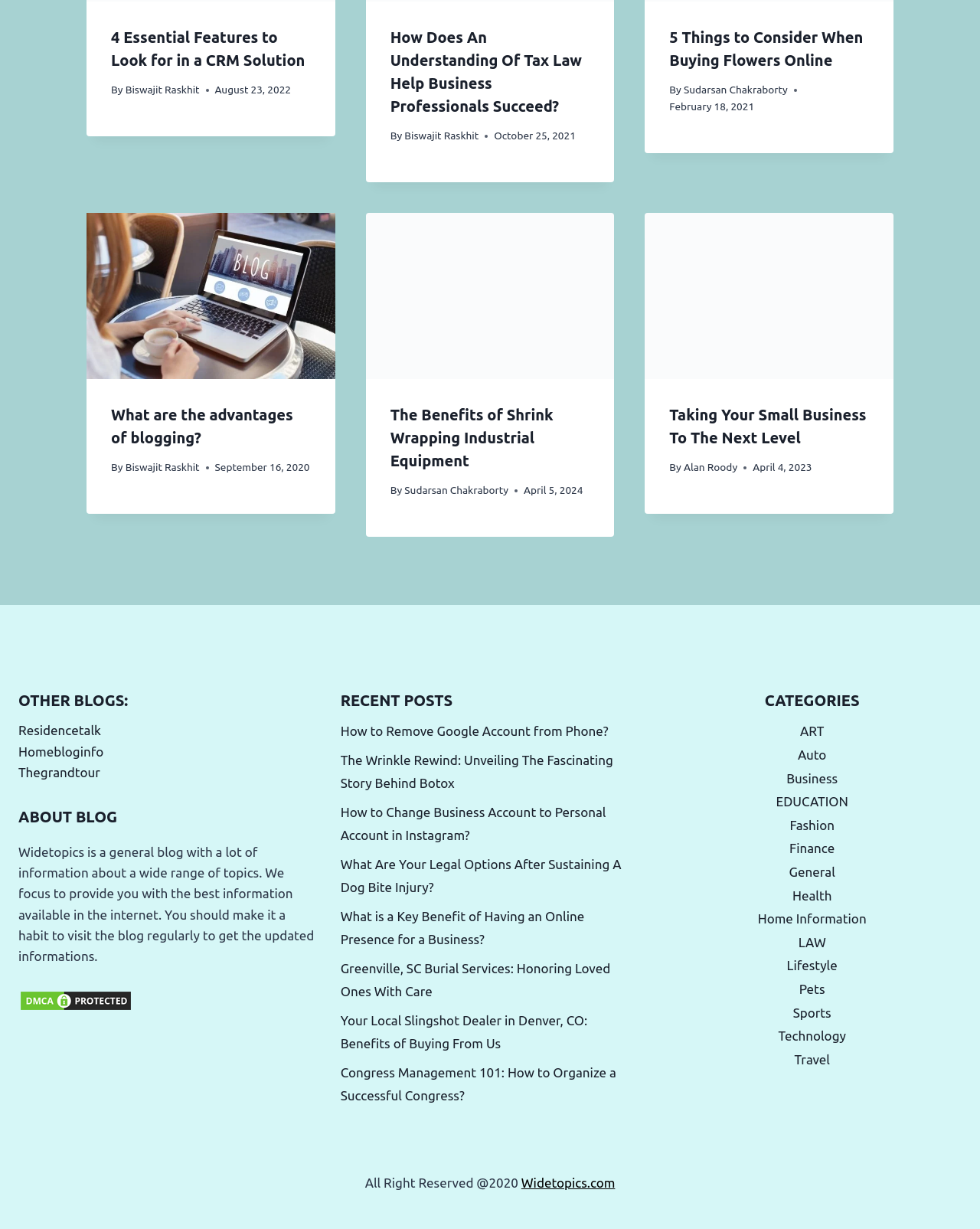Locate the bounding box coordinates of the area to click to fulfill this instruction: "explore the category of business". The bounding box should be presented as four float numbers between 0 and 1, in the order [left, top, right, bottom].

[0.802, 0.627, 0.855, 0.639]